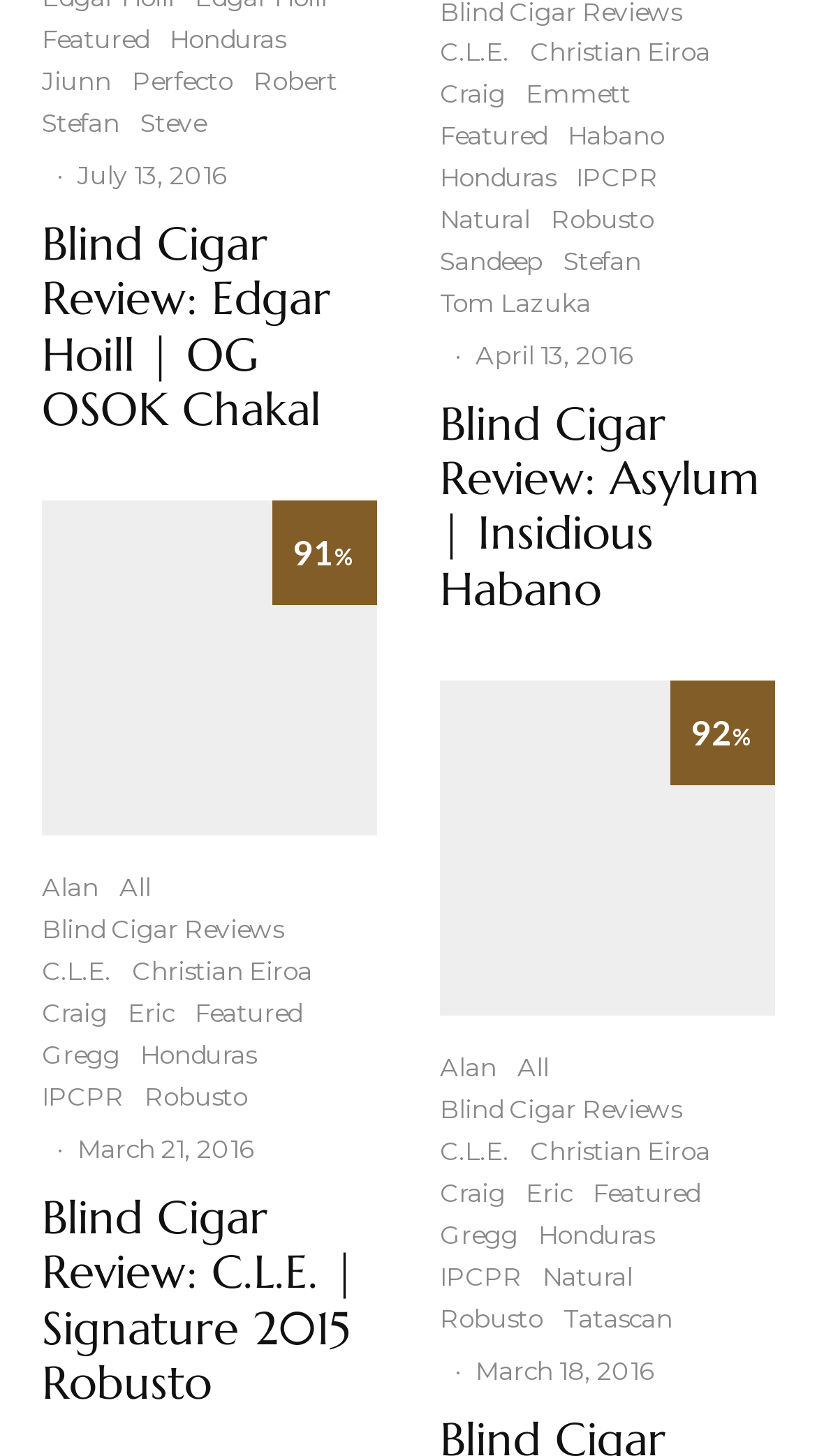Determine the bounding box coordinates for the UI element described. Format the coordinates as (top-left x, top-left y, bottom-right x, bottom-right y) and ensure all values are between 0 and 1. Element description: Privacy

None